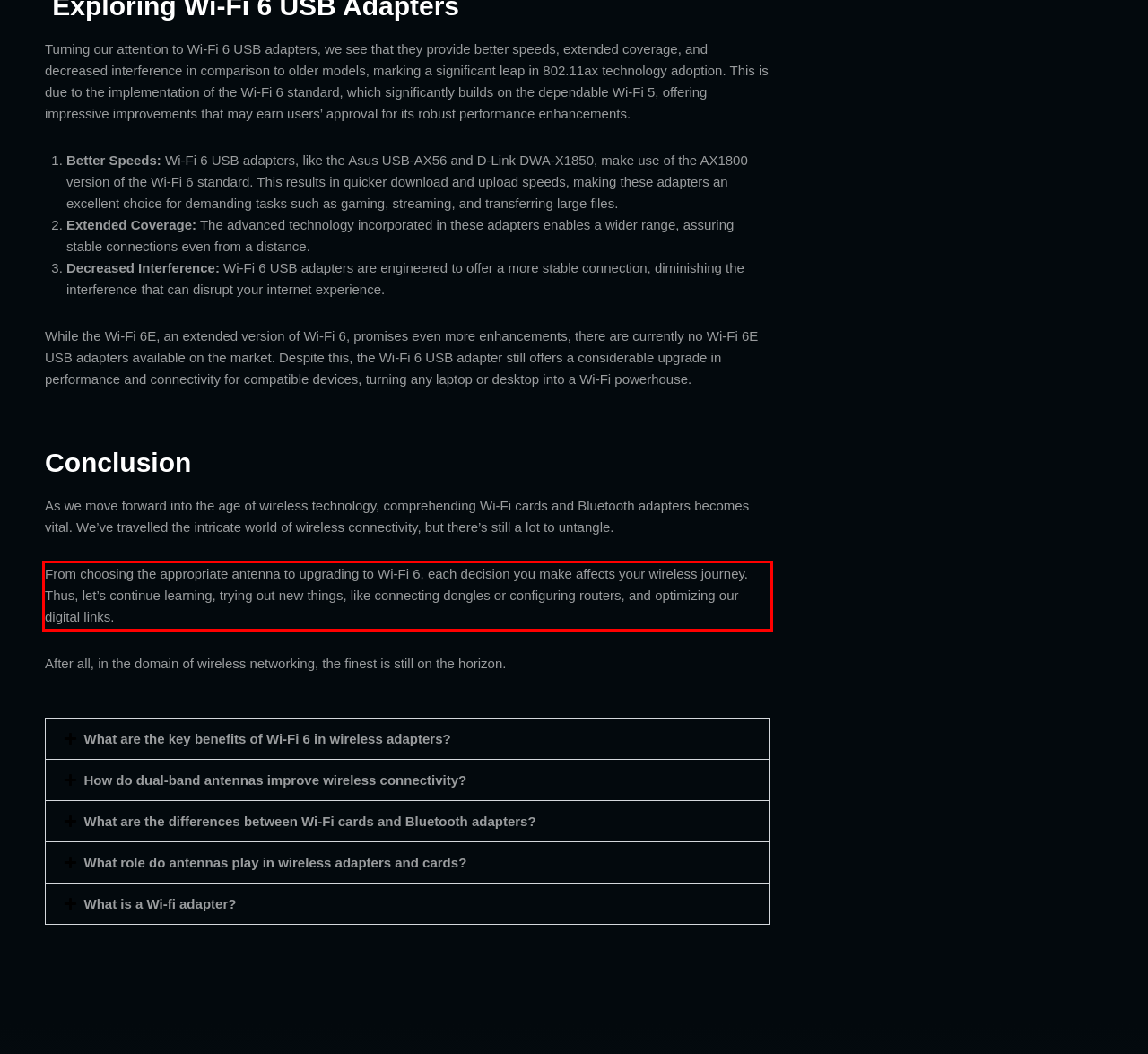You have a screenshot of a webpage, and there is a red bounding box around a UI element. Utilize OCR to extract the text within this red bounding box.

From choosing the appropriate antenna to upgrading to Wi-Fi 6, each decision you make affects your wireless journey. Thus, let’s continue learning, trying out new things, like connecting dongles or configuring routers, and optimizing our digital links.